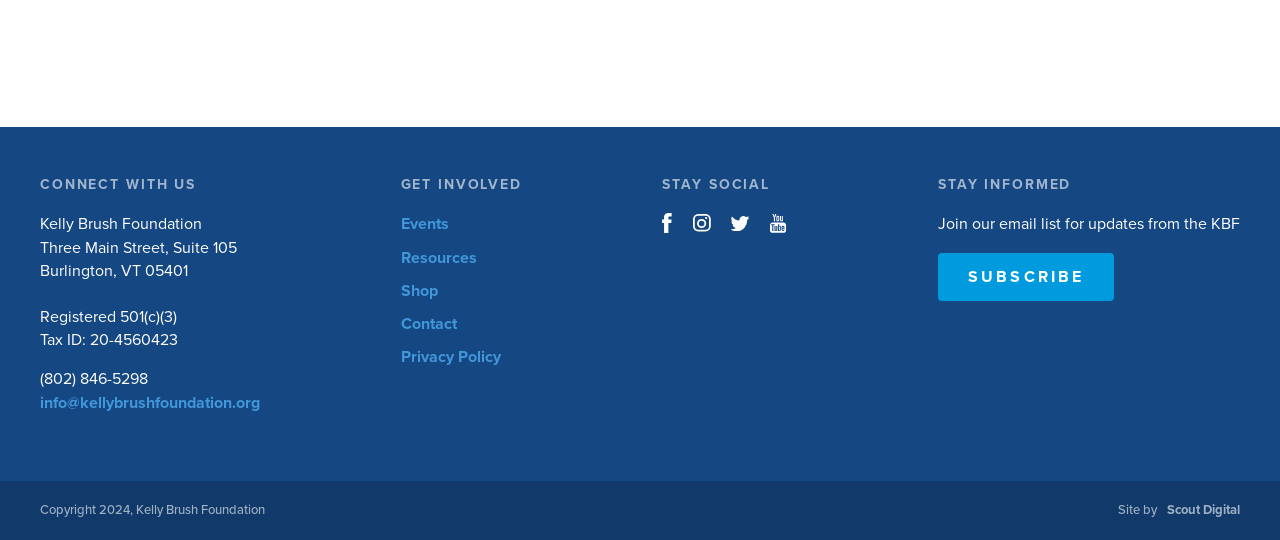Determine the bounding box coordinates for the area that should be clicked to carry out the following instruction: "Visit the 'Resources' page".

[0.313, 0.458, 0.372, 0.495]